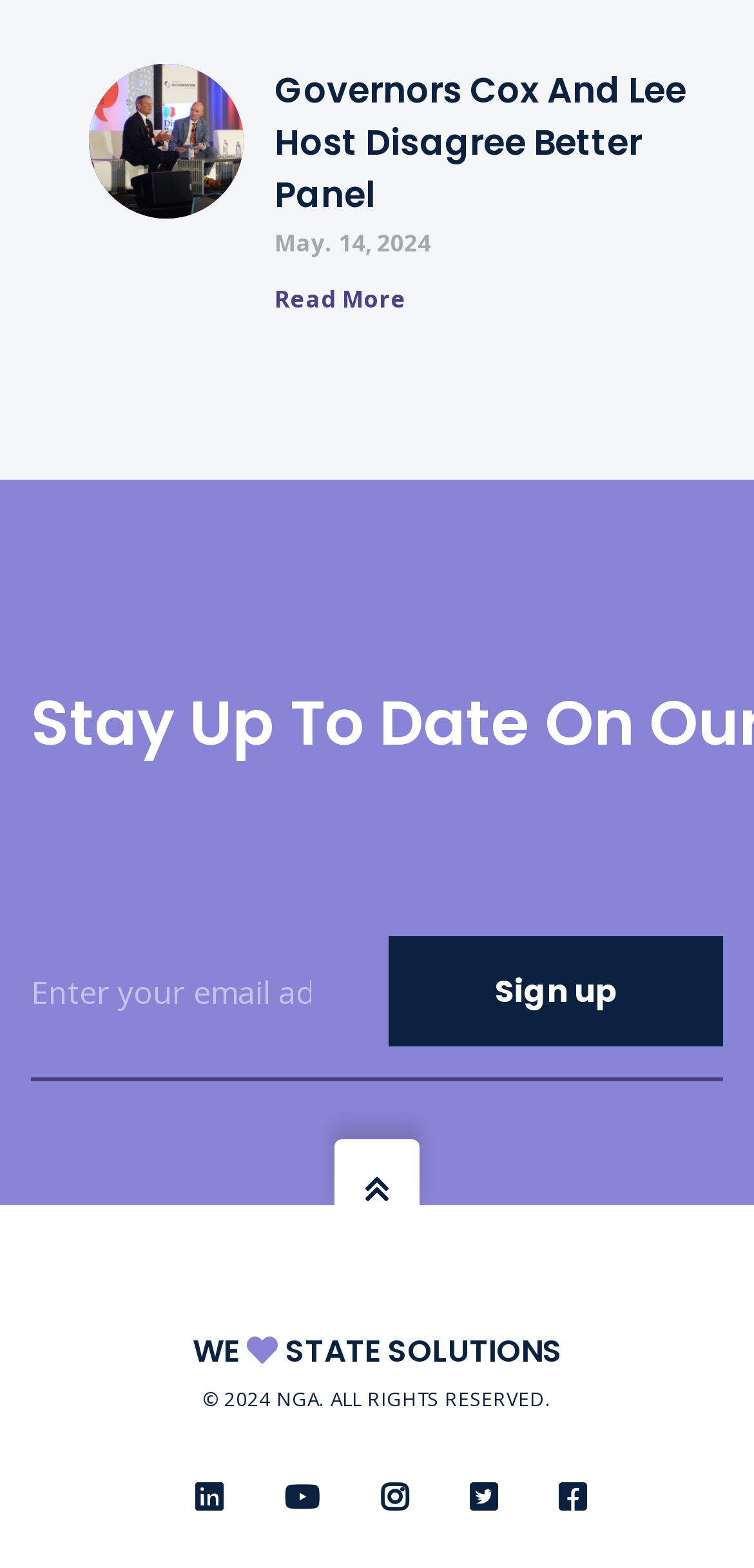Identify the bounding box coordinates of the region that should be clicked to execute the following instruction: "Follow NGA on LinkedIn".

[0.259, 0.942, 0.295, 0.969]